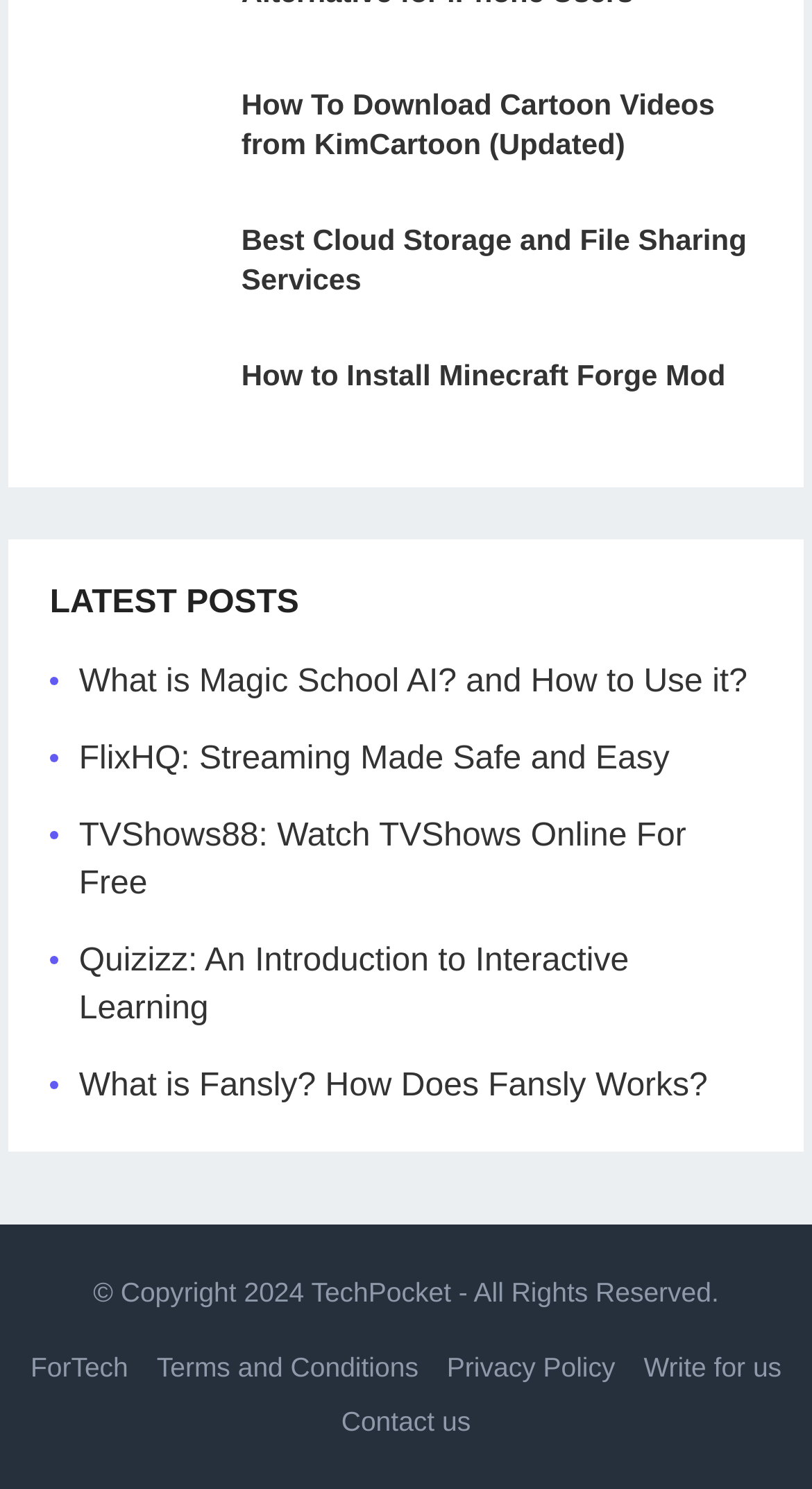Please identify the bounding box coordinates of the element that needs to be clicked to execute the following command: "Click on the link to learn how to download cartoon videos from KimCartoon". Provide the bounding box using four float numbers between 0 and 1, formatted as [left, top, right, bottom].

[0.297, 0.059, 0.88, 0.108]